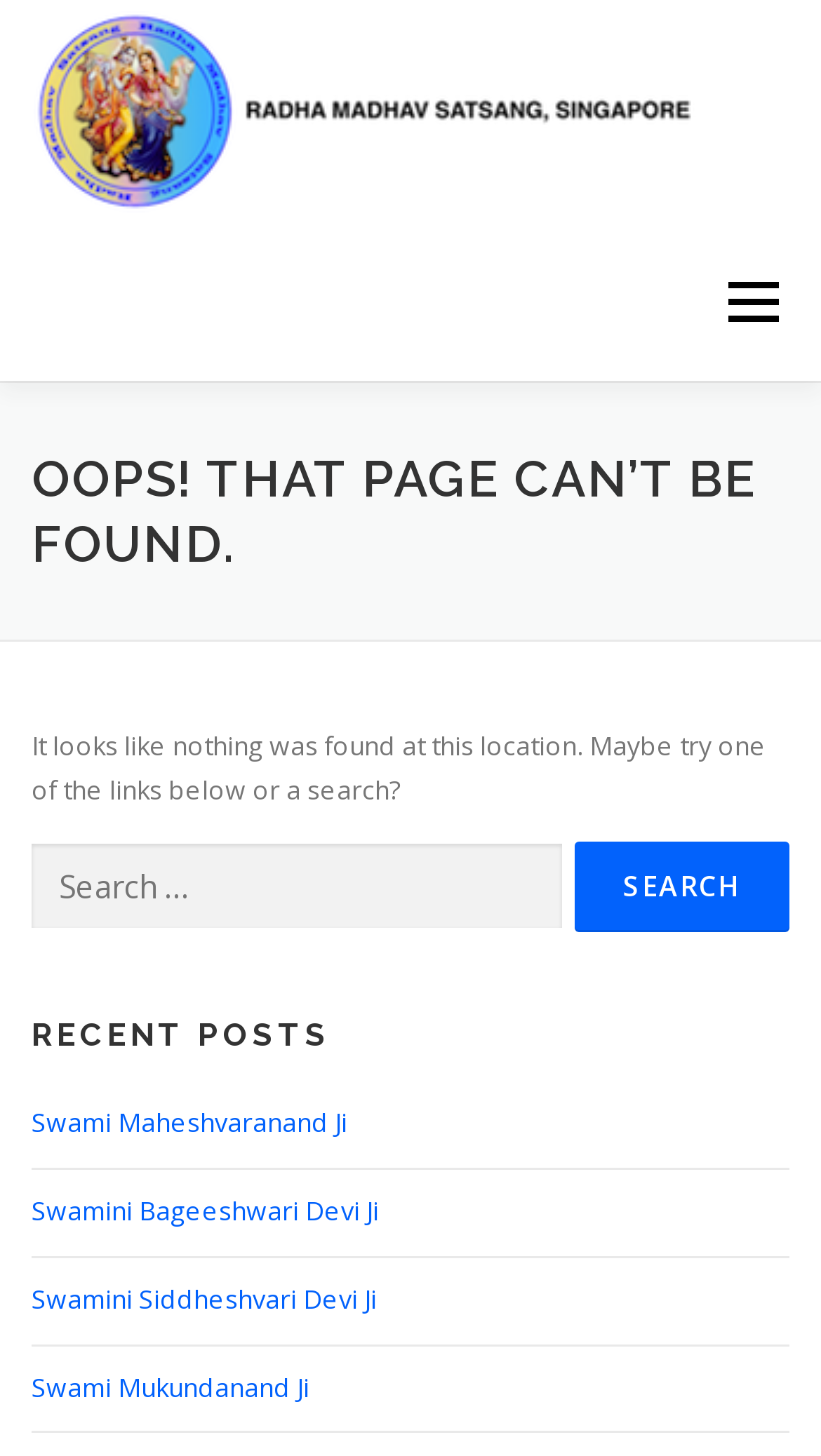What is the text above the search box?
Please answer the question with a detailed and comprehensive explanation.

I looked at the search box section and found the text 'Search for:' above the search box.